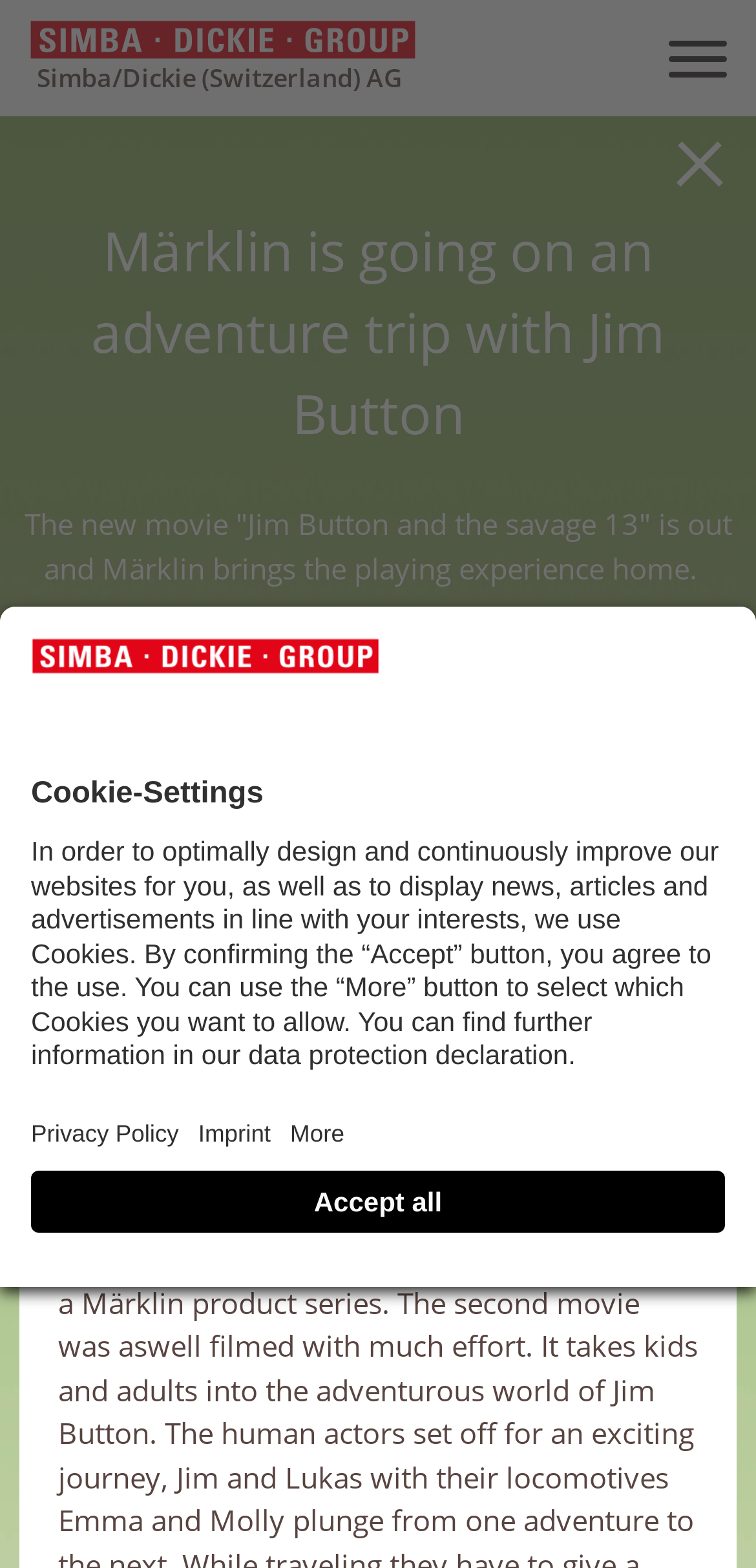Determine the bounding box coordinates of the section I need to click to execute the following instruction: "Read Newsroom". Provide the coordinates as four float numbers between 0 and 1, i.e., [left, top, right, bottom].

[0.871, 0.079, 0.98, 0.131]